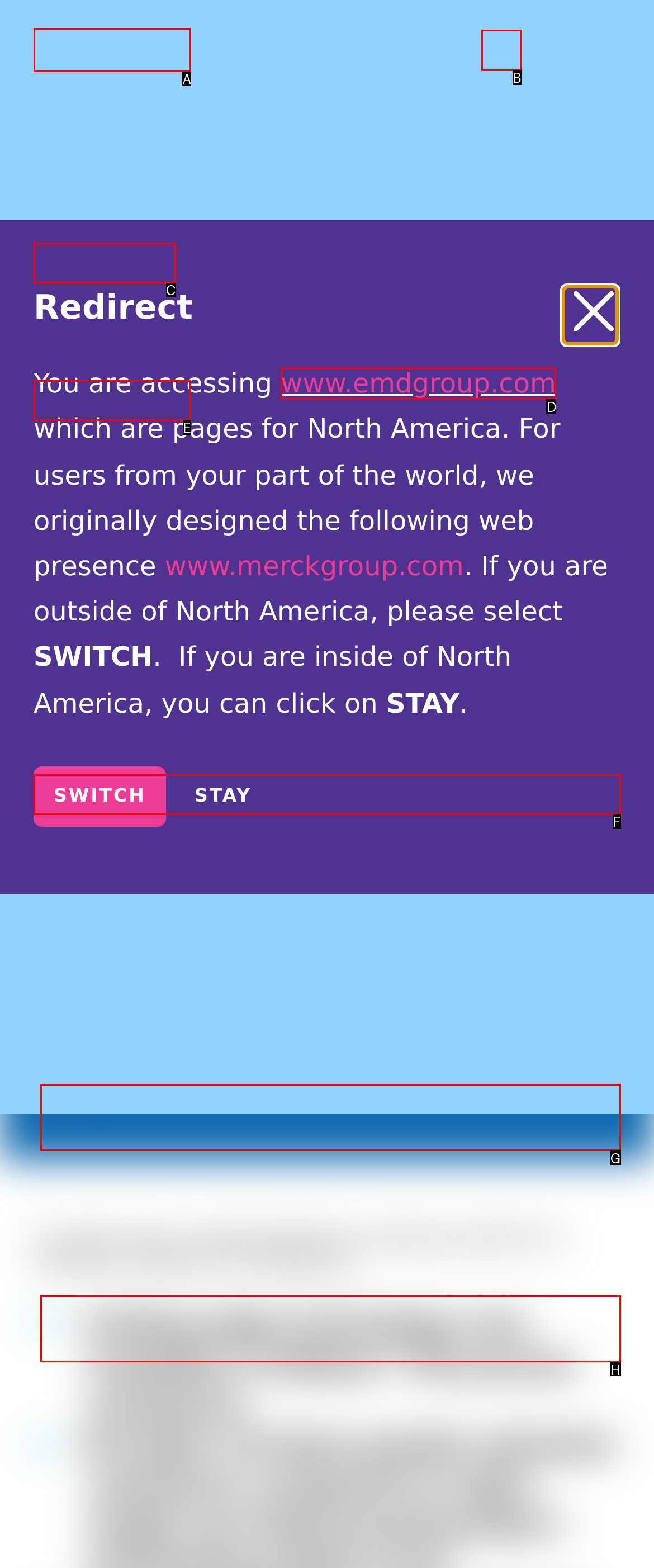Identify the letter of the option that should be selected to accomplish the following task: Search. Provide the letter directly.

B